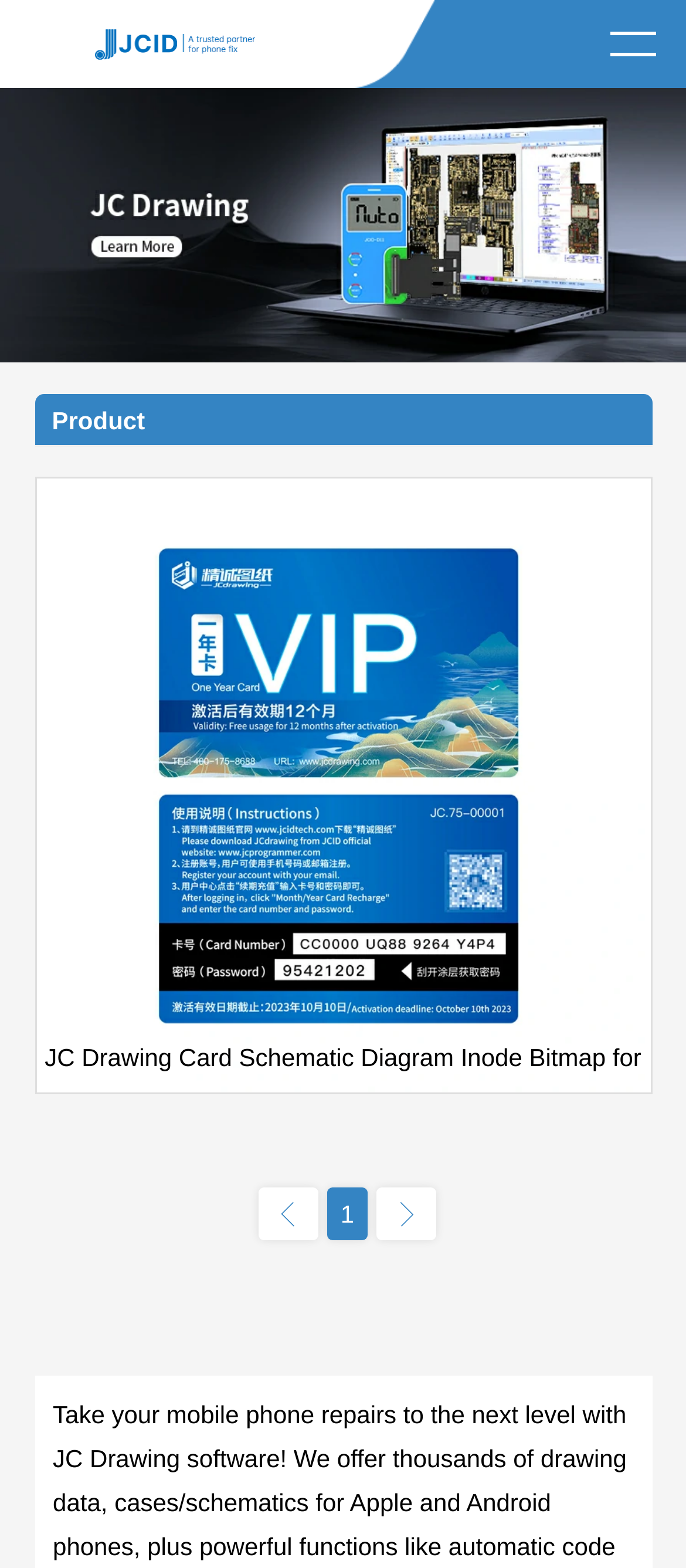Write an extensive caption that covers every aspect of the webpage.

The webpage is titled "JC Drawing_JCID" and appears to be a product page. At the top, there is a logo image with the text "JCID" next to it, which is also a link. Below the logo, there is a horizontal navigation menu with seven links: "Home", "About us", "Products", "Videos", "Download", "JC College", and "Contact us". These links span the entire width of the page.

Above the navigation menu, there is a large background image that takes up most of the top section of the page. Below the navigation menu, there is a section with a heading that reads "Product". This section contains a large image that takes up most of the page's width, showcasing a product schematic diagram.

To the right of the product image, there is a block of text that describes the product, specifically a JC Drawing Card Schematic Diagram for iPhone and Android mobile phones. Below this text, there are three links, likely pagination links, with the first one being empty, the second one labeled "1", and the third one being empty again. These links are positioned near the bottom of the page.